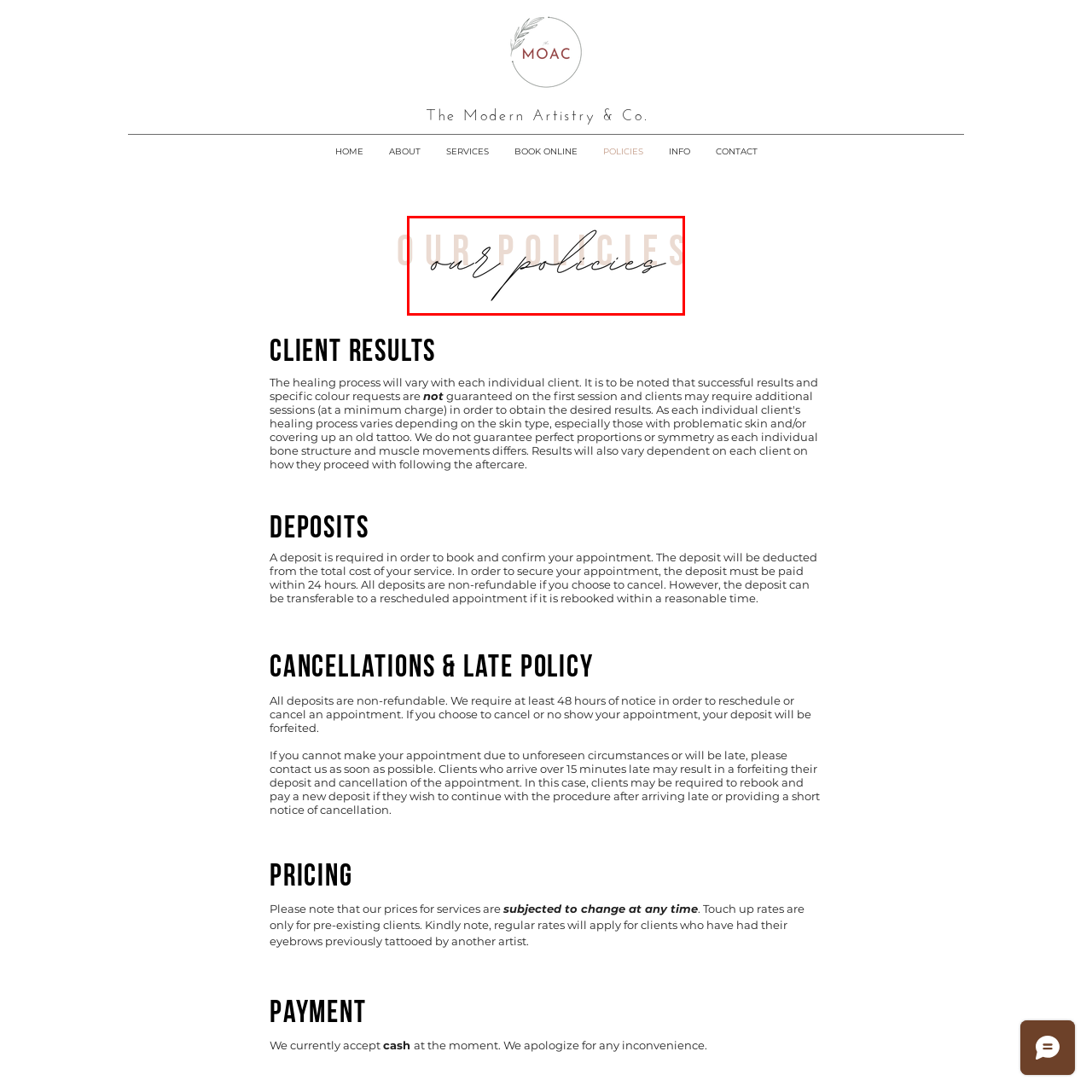Please look at the highlighted area within the red border and provide the answer to this question using just one word or phrase: 
What is the background of the image?

Clean and minimalistic